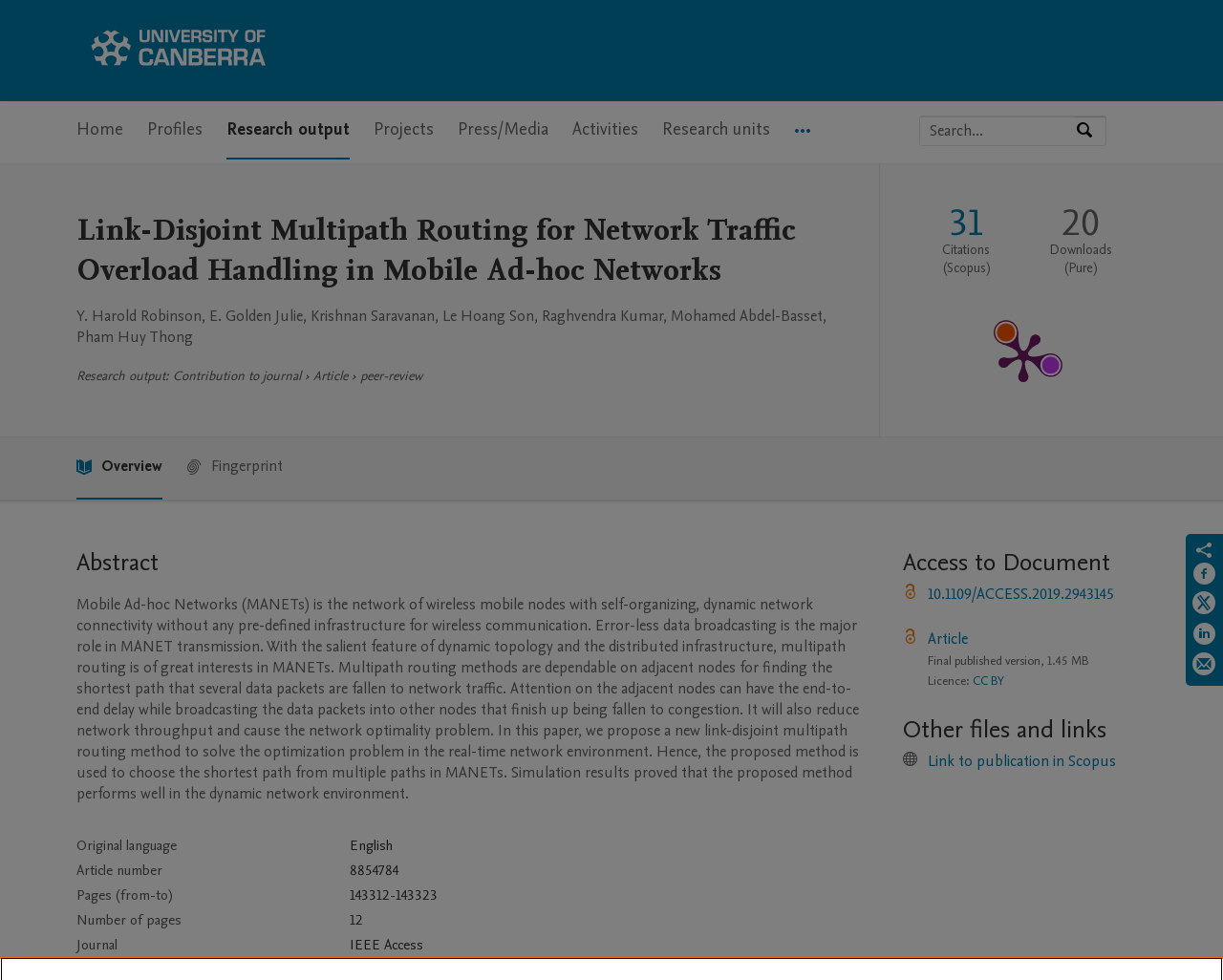Determine the bounding box coordinates of the element that should be clicked to execute the following command: "View publication metrics".

[0.719, 0.165, 0.93, 0.445]